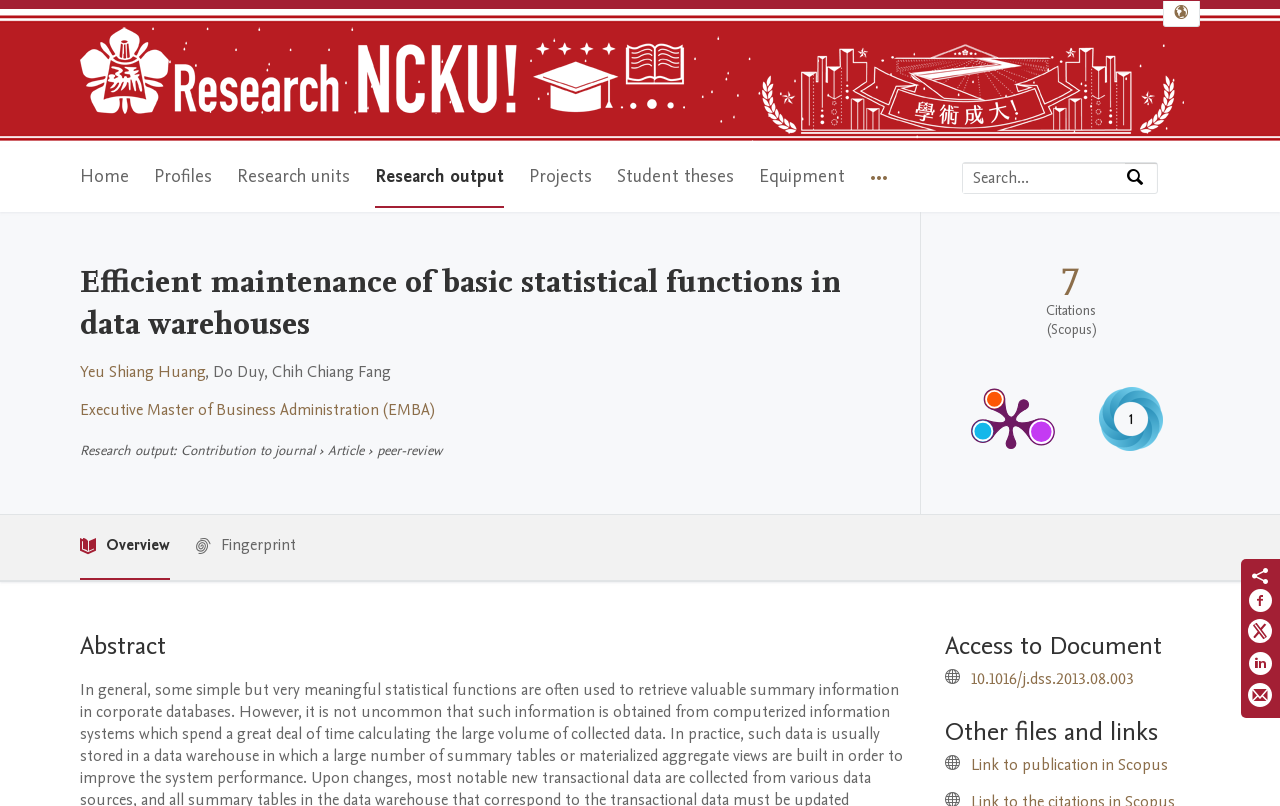What is the purpose of the 'Select language' button?
Based on the screenshot, answer the question with a single word or phrase.

To select a language